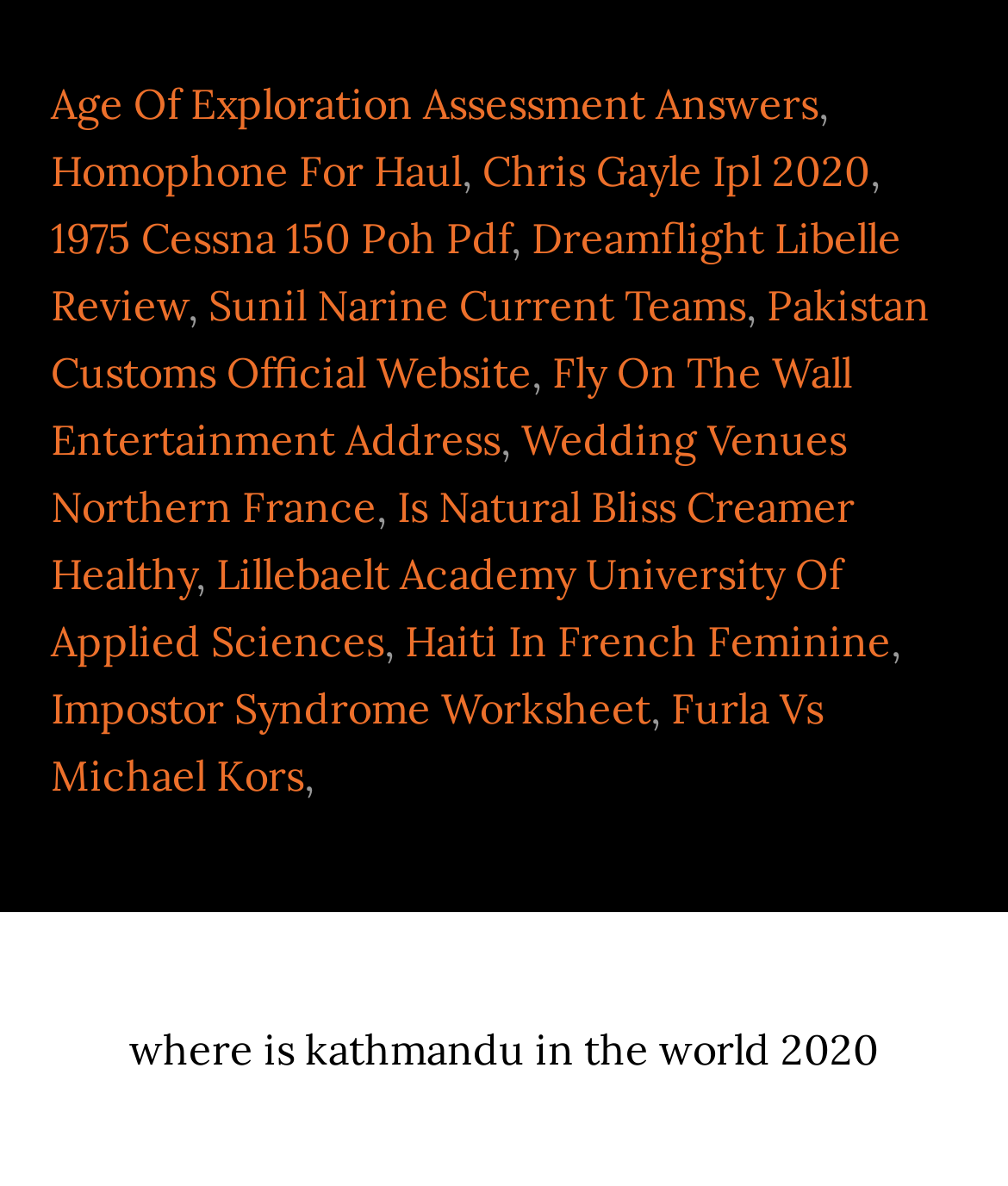Identify the bounding box coordinates for the UI element that matches this description: "Impostor Syndrome Worksheet".

[0.05, 0.574, 0.645, 0.618]